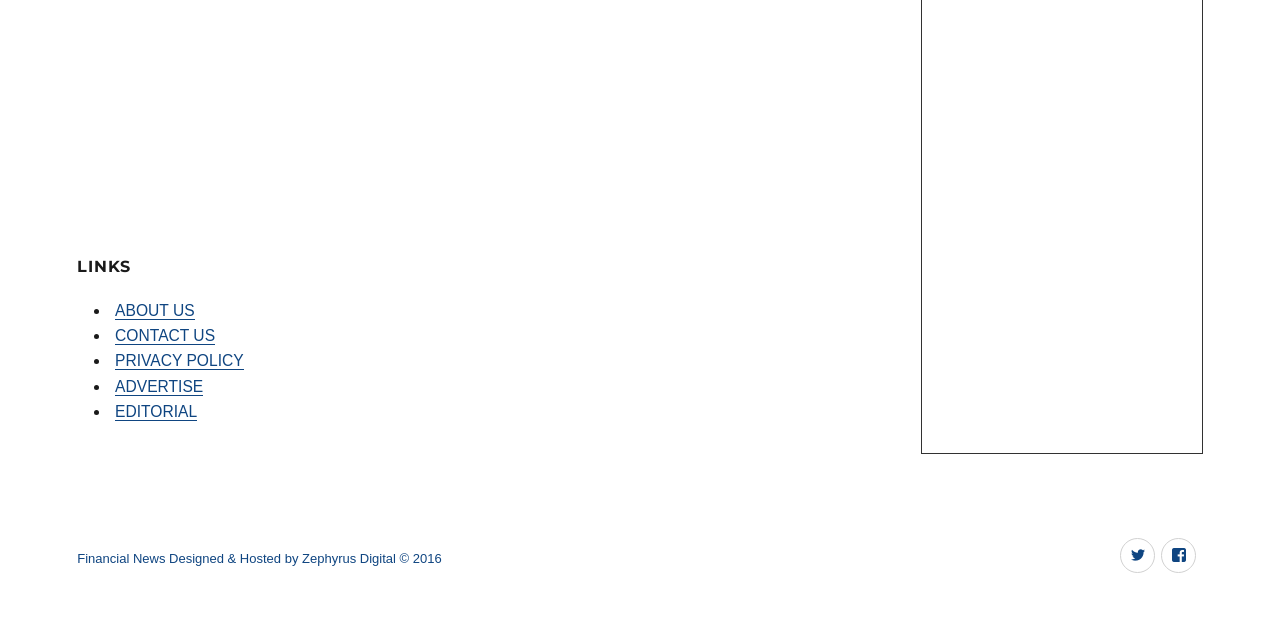Provide the bounding box coordinates of the area you need to click to execute the following instruction: "follow TWITTER".

[0.875, 0.865, 0.902, 0.922]